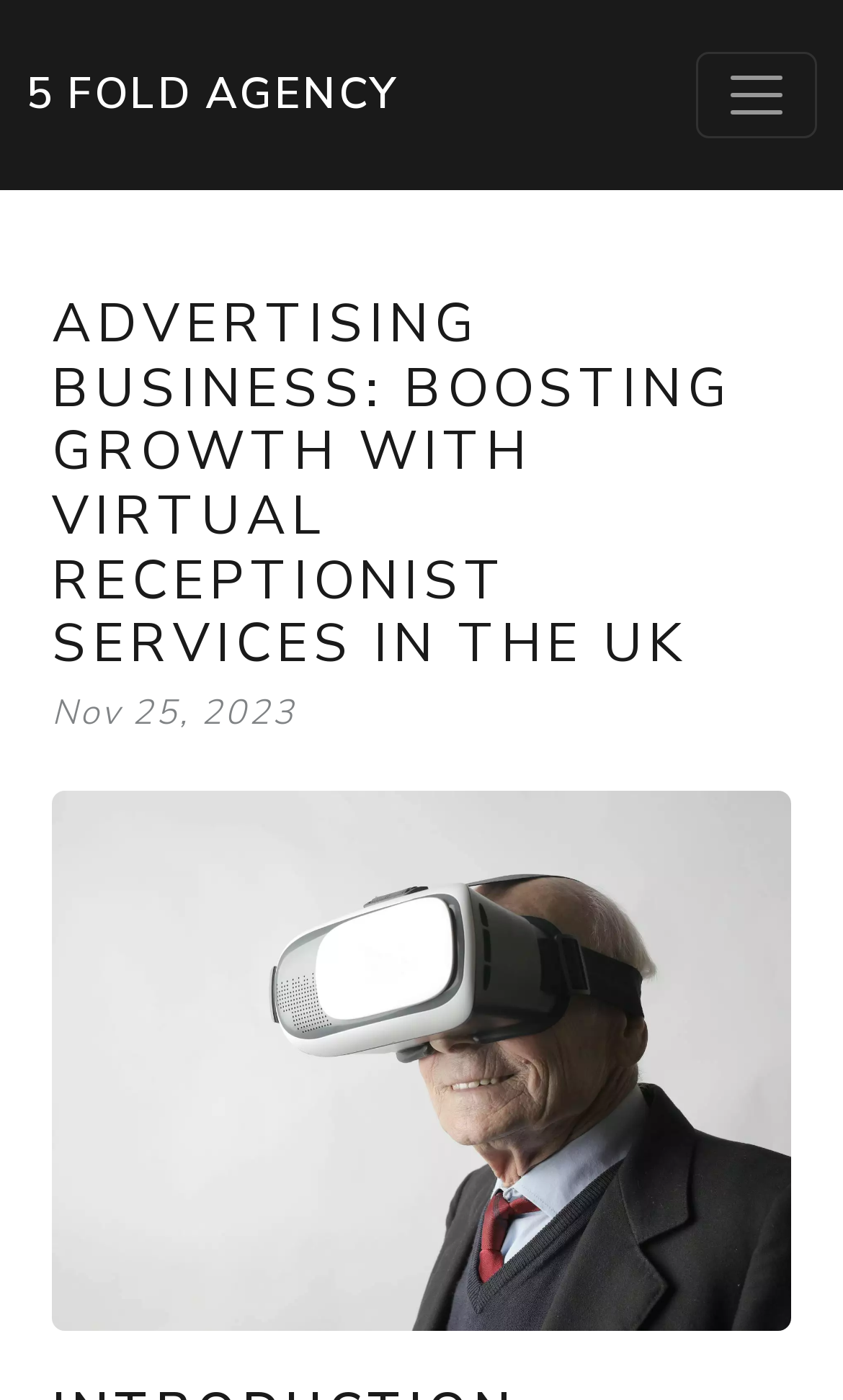Extract the bounding box coordinates for the UI element described as: "aria-label="Toggle navigation"".

[0.826, 0.037, 0.969, 0.099]